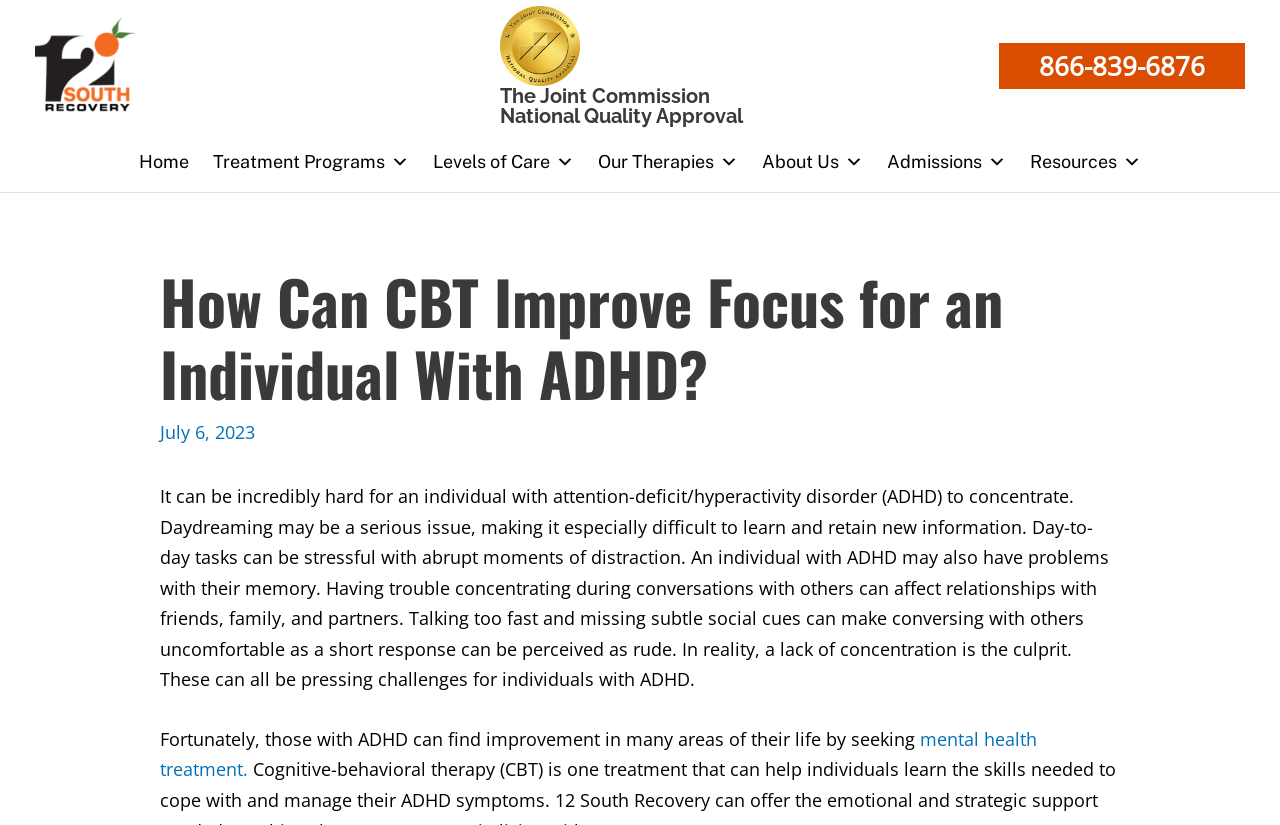Elaborate on the webpage's design and content in a detailed caption.

This webpage is about how Cognitive-Behavioral Therapy (CBT) can help individuals with ADHD symptoms, particularly with concentration. At the top left corner, there is a logo of Twelve South Recovery, accompanied by an image of The Joint Commission Gold Seal - National Quality Approval and a heading with the same name. 

On the top right side, there is a phone number, 866-839-6876, and a navigation menu with links to different sections of the website, including Home, Treatment Programs, Levels of Care, Our Therapies, About Us, Admissions, and Resources. Each of these links has a dropdown menu.

Below the navigation menu, there is a main content section. It starts with a heading, "How Can CBT Improve Focus for an Individual With ADHD?", followed by the date "July 6, 2023". The main content is a long paragraph discussing the challenges of concentrating with ADHD, including daydreaming, memory problems, and difficulties in conversations. It also mentions that seeking mental health treatment can bring improvement in many areas of life. There is a link to "mental health treatment" at the end of the paragraph.